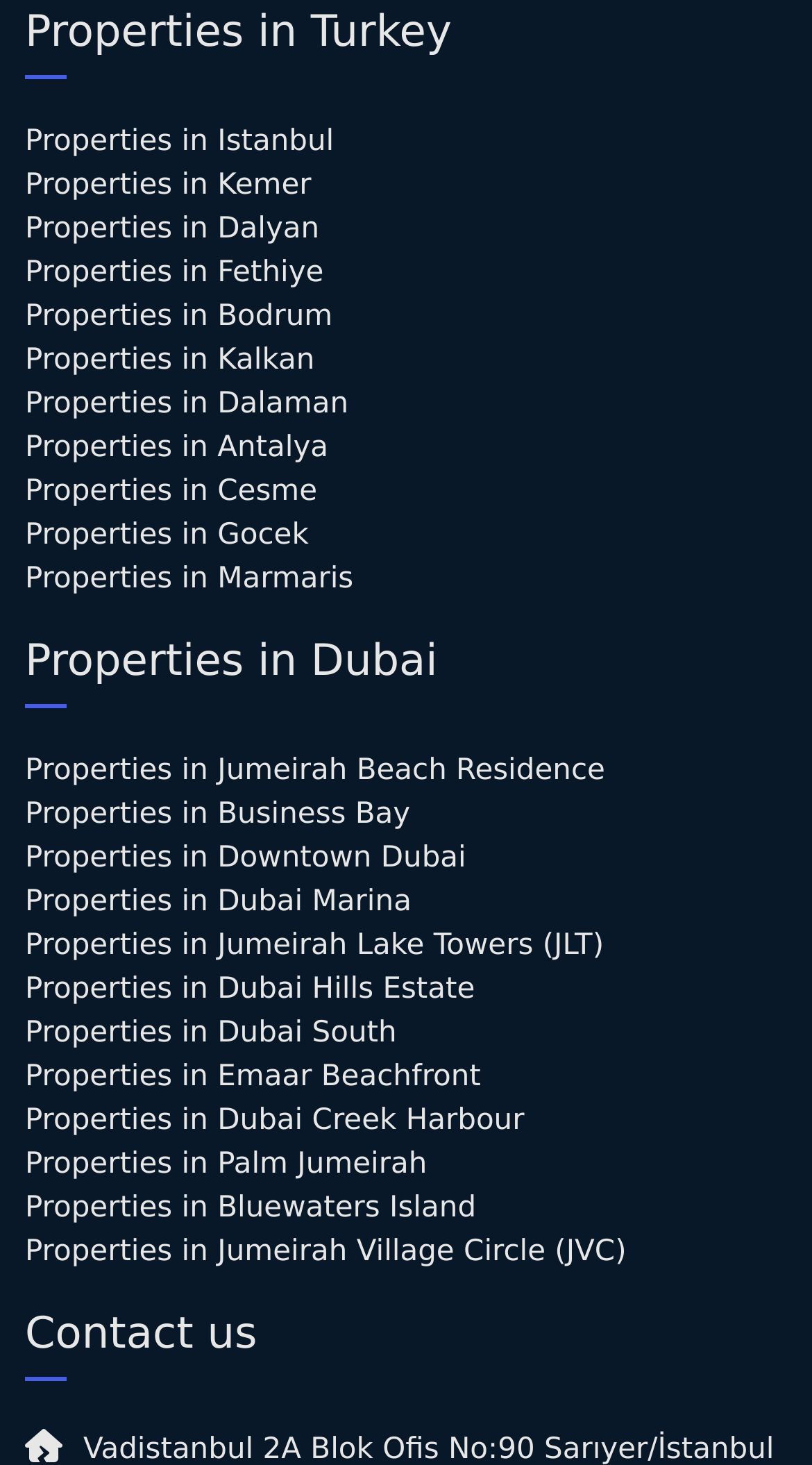Examine the image and give a thorough answer to the following question:
What is the purpose of the 'Contact us' section?

The 'Contact us' section is likely intended for users to reach out to the website owners or administrators for inquiries, feedback, or other purposes, as it is a common convention on websites to have a contact section for this purpose.